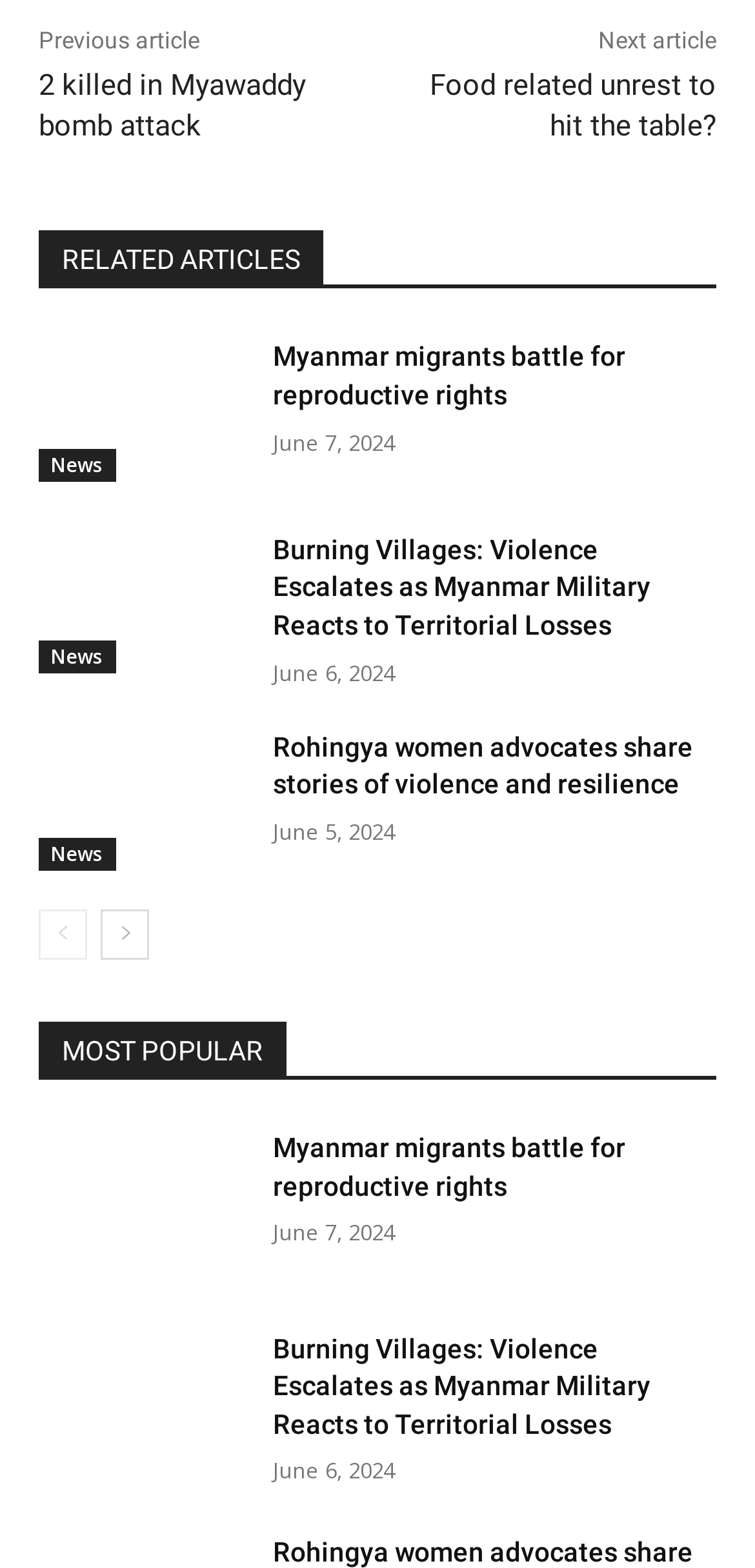Determine the bounding box coordinates of the target area to click to execute the following instruction: "Select 'Analysis'."

[0.646, 0.158, 0.769, 0.177]